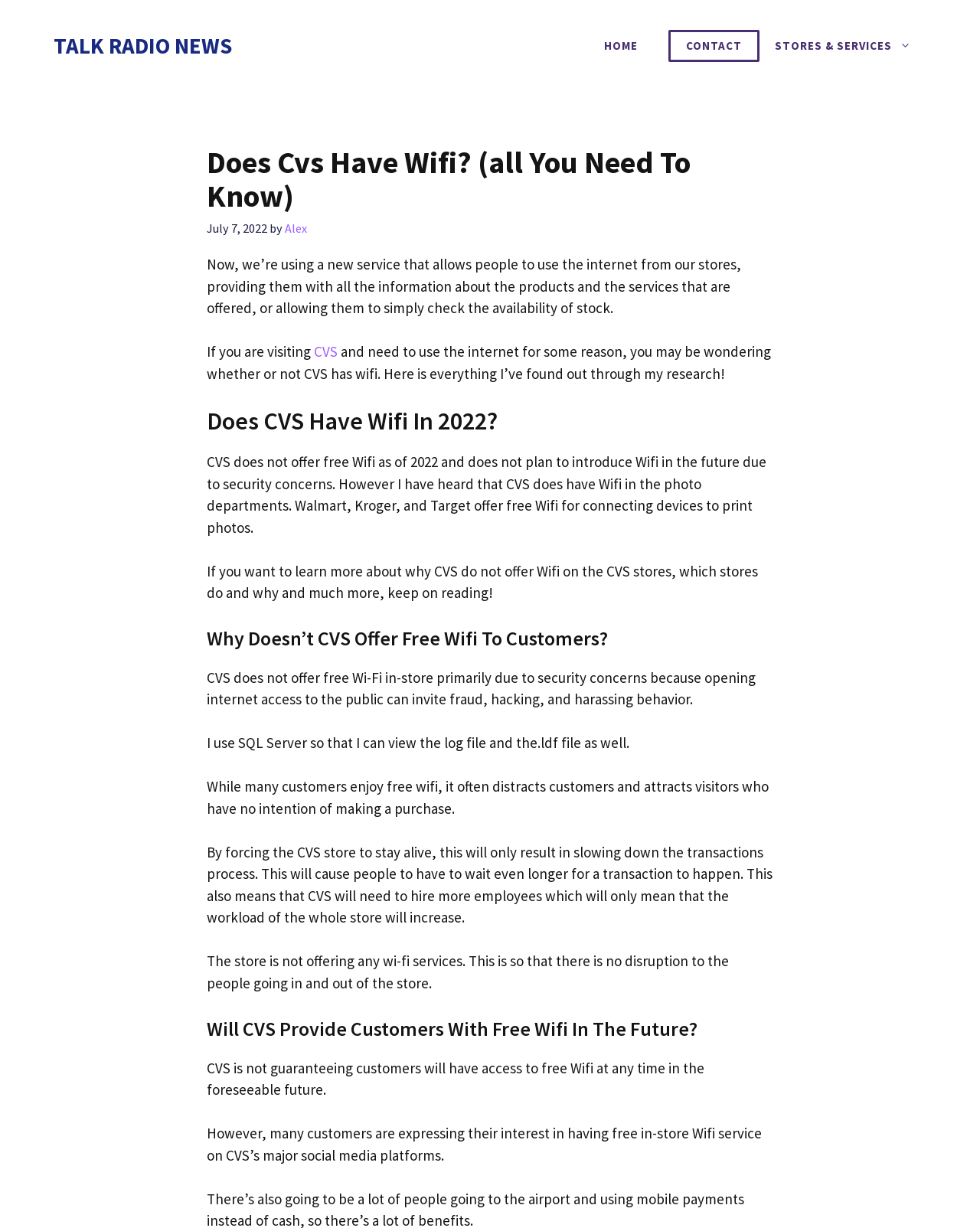Locate the bounding box of the UI element based on this description: "Alex". Provide four float numbers between 0 and 1 as [left, top, right, bottom].

[0.291, 0.18, 0.313, 0.192]